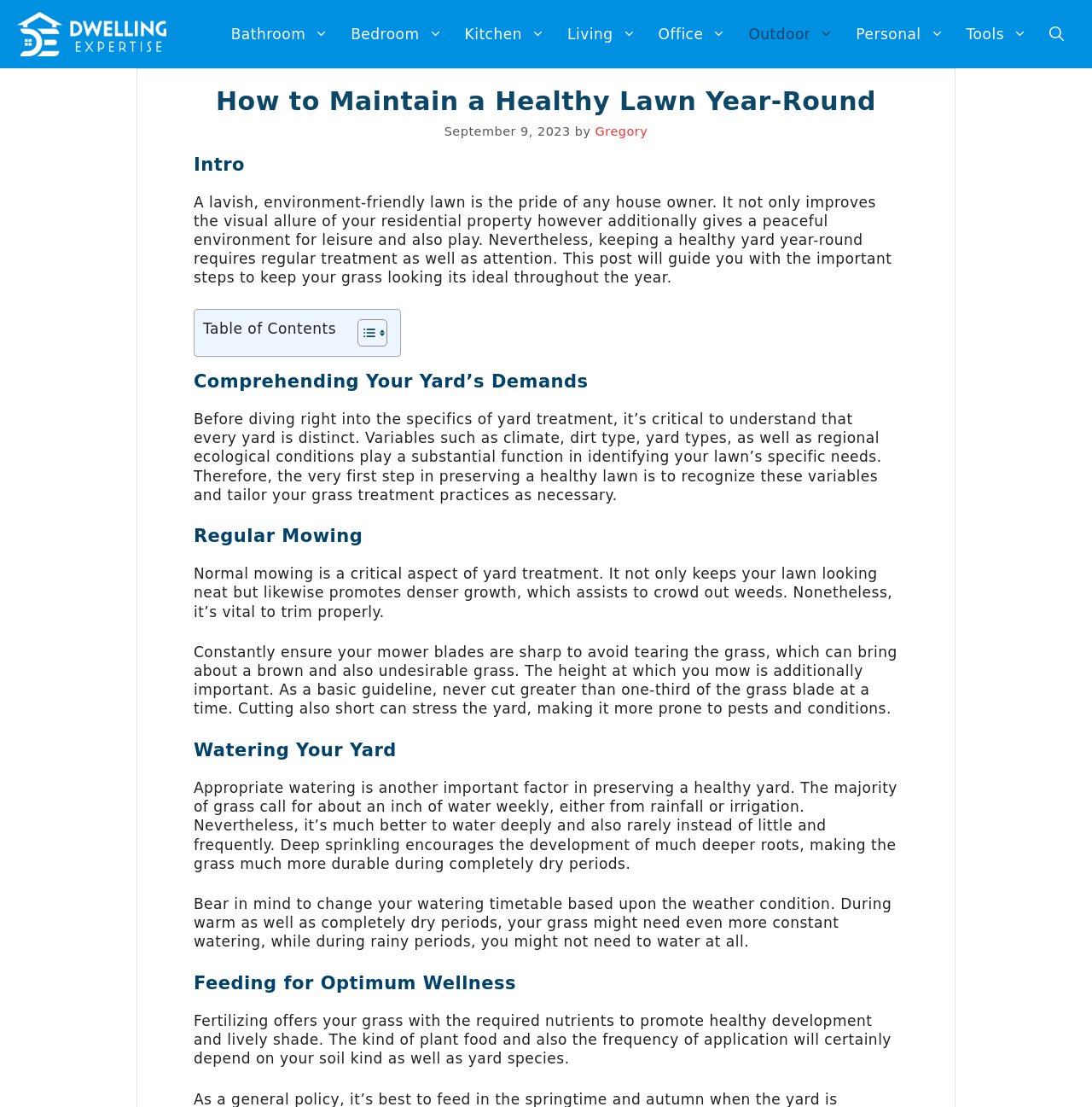Determine and generate the text content of the webpage's headline.

How to Maintain a Healthy Lawn Year-Round